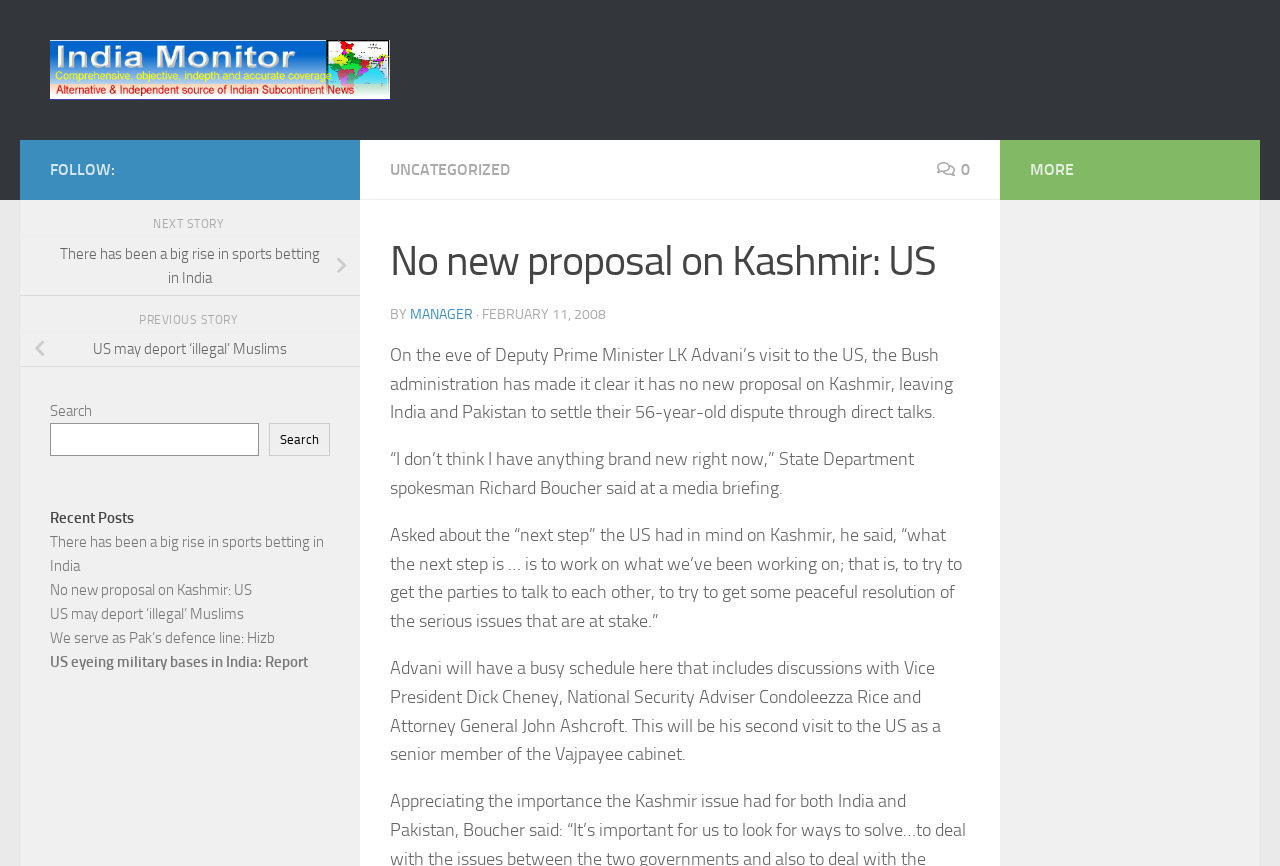Show the bounding box coordinates of the element that should be clicked to complete the task: "View the 'Recent Posts'".

[0.039, 0.584, 0.258, 0.611]